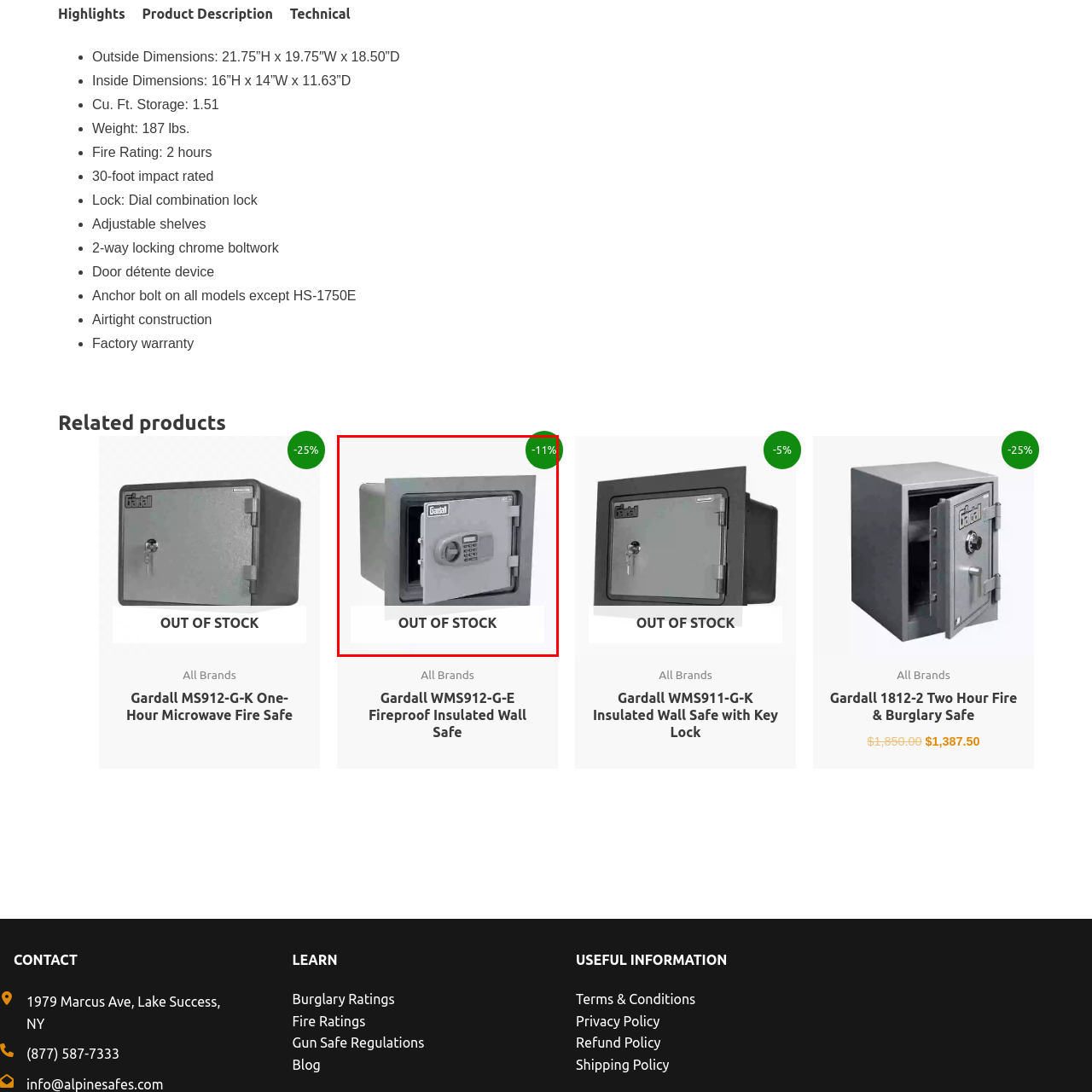Pay attention to the section of the image delineated by the white outline and provide a detailed response to the subsequent question, based on your observations: 
What is the primary purpose of this wall safe?

The caption highlights the safe's fire resistance, implying that it is designed to protect valuable items and important documents from damage or loss in the event of a fire.